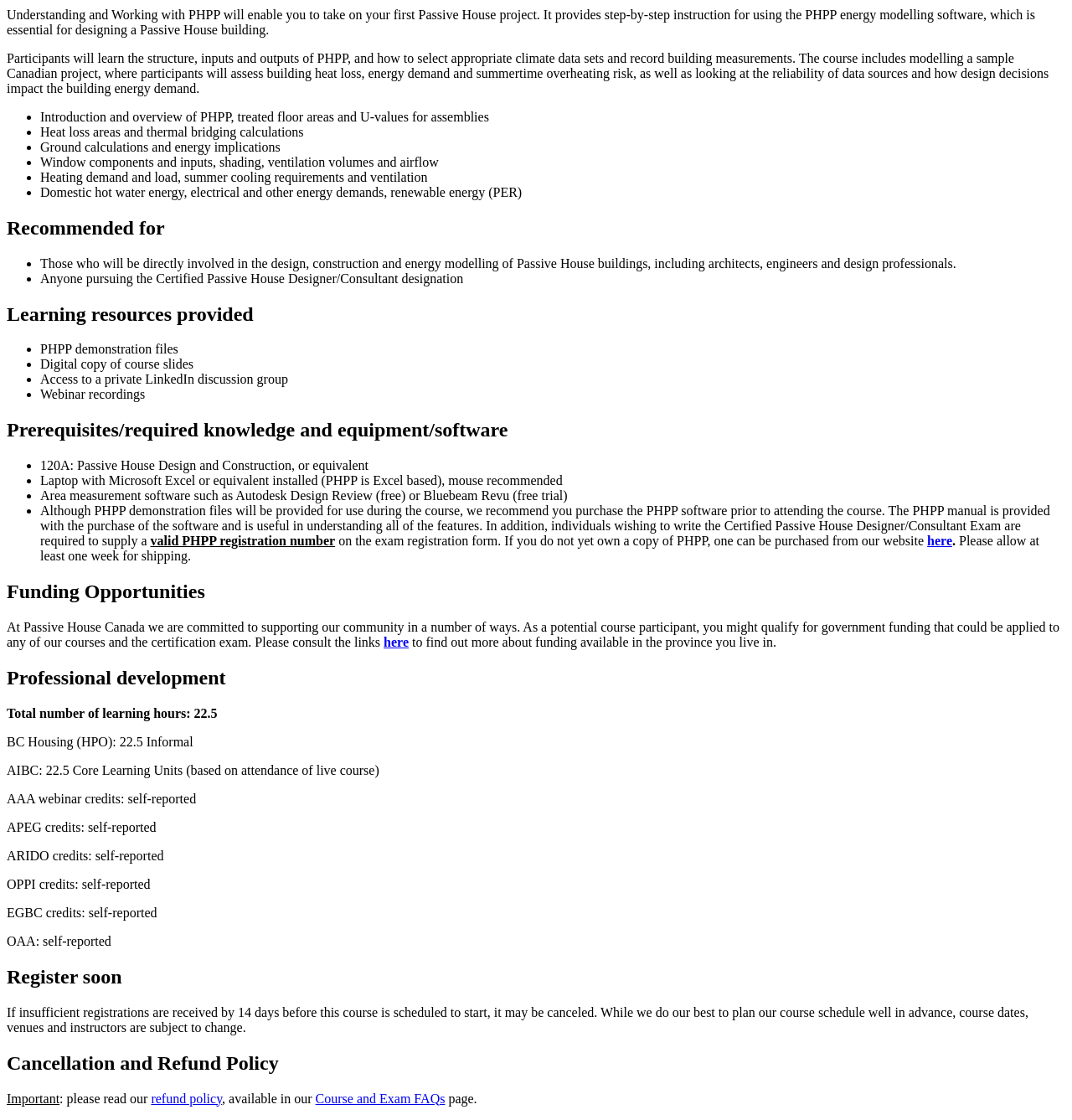Using the provided element description: "refund policy", identify the bounding box coordinates. The coordinates should be four floats between 0 and 1 in the order [left, top, right, bottom].

[0.141, 0.974, 0.207, 0.987]